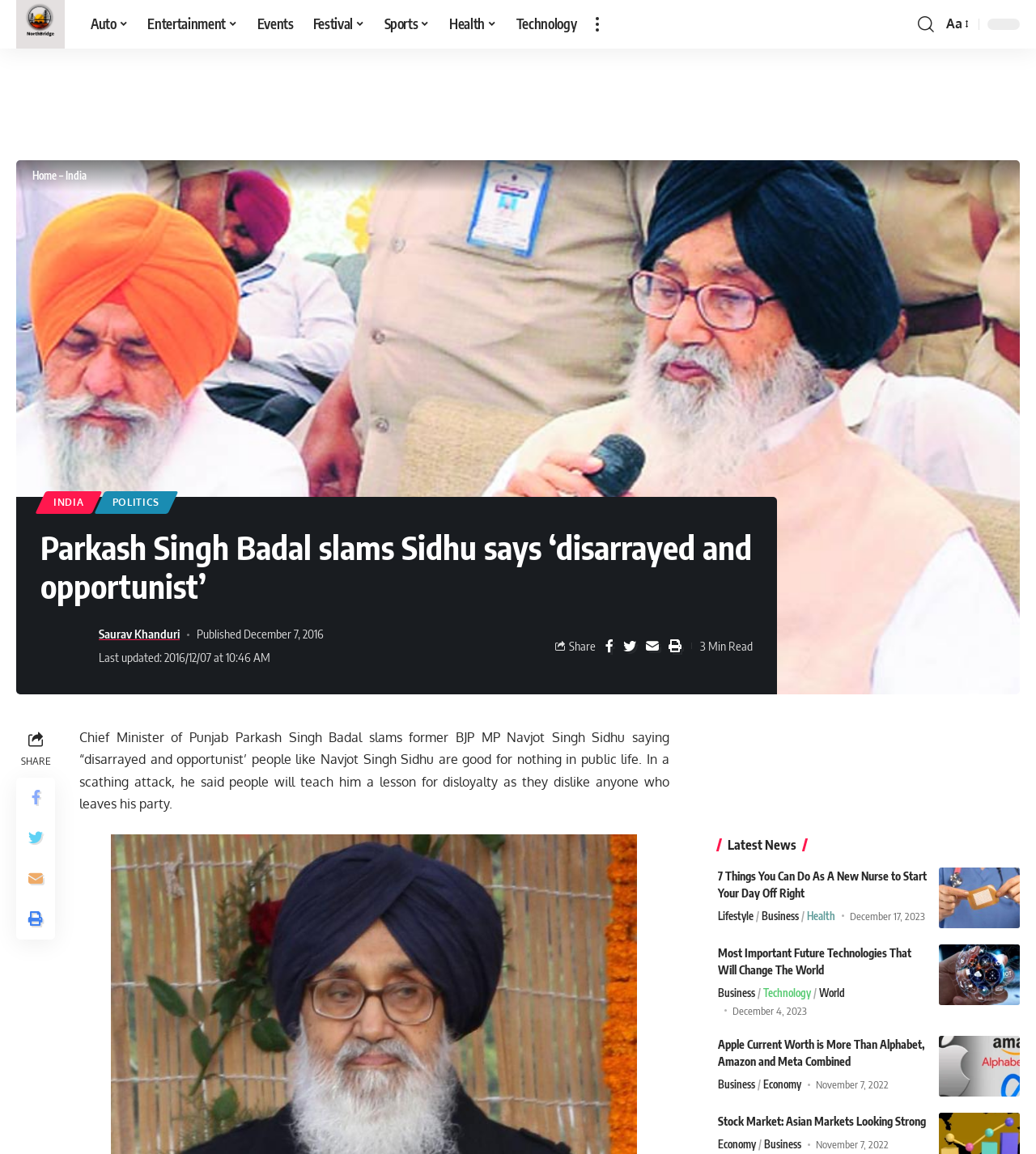What is the category of the article '7 Things You Can Do As A New Nurse to Start Your Day Off Right'?
Give a one-word or short-phrase answer derived from the screenshot.

Lifestyle